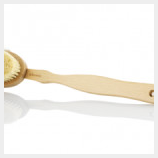Provide a comprehensive description of the image.

The image features a natural bristle dry brush, commonly used for a skincare technique known as dry brushing. This tool, crafted from wood, showcases a long handle that provides ease of use, allowing individuals to reach various areas of the body comfortably. The brush head is adorned with soft, flexible bristles designed to exfoliate the skin gently, promoting circulation and potentially enhancing the skin's appearance. This image connects to a broader theme of health and beauty, as it accompanies a discussion on the effects of dry brushing, including its perceived benefits in reducing cellulite and rejuvenating the skin.